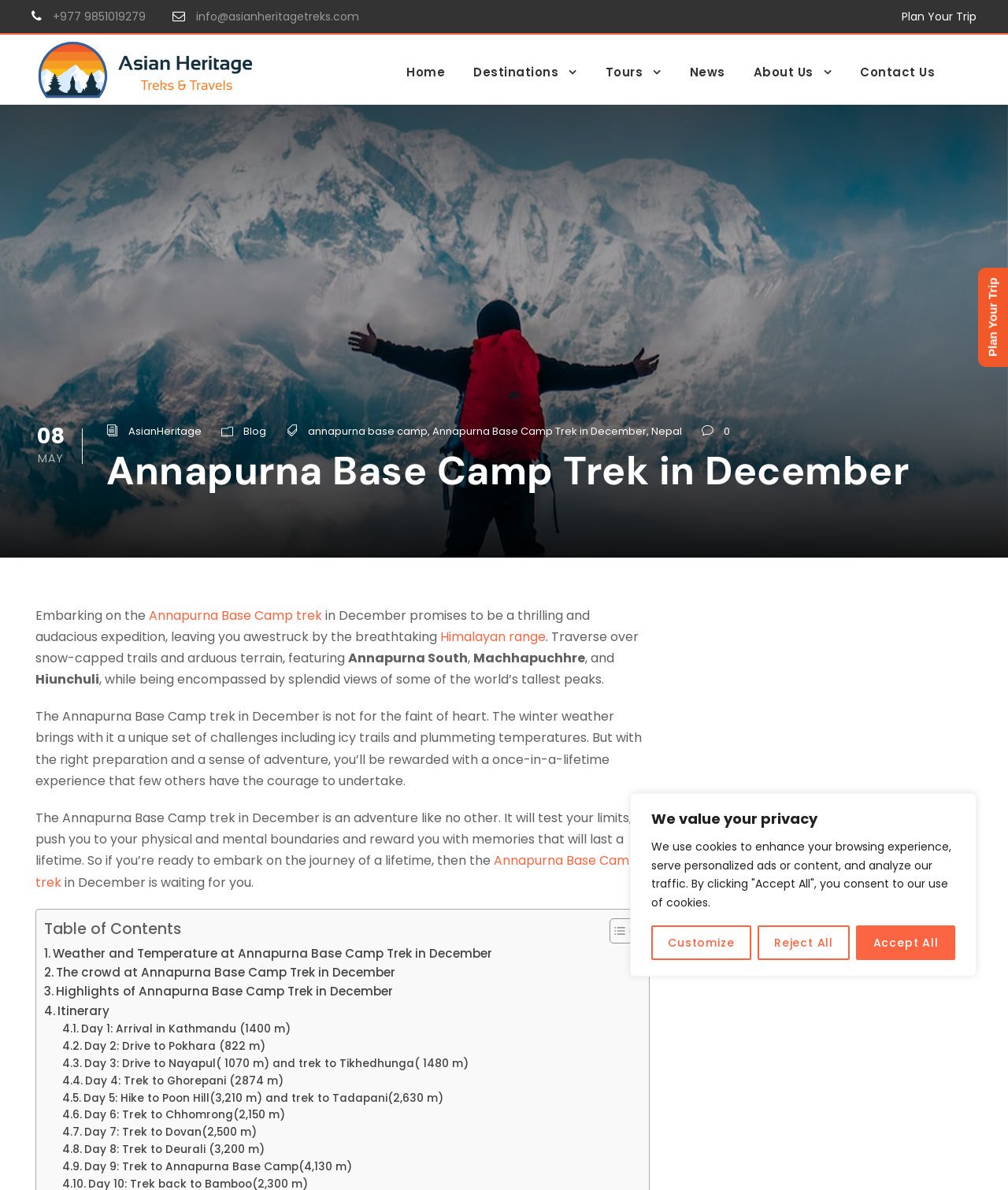Pinpoint the bounding box coordinates of the clickable element to carry out the following instruction: "Plan your trip."

[0.895, 0.007, 0.969, 0.021]